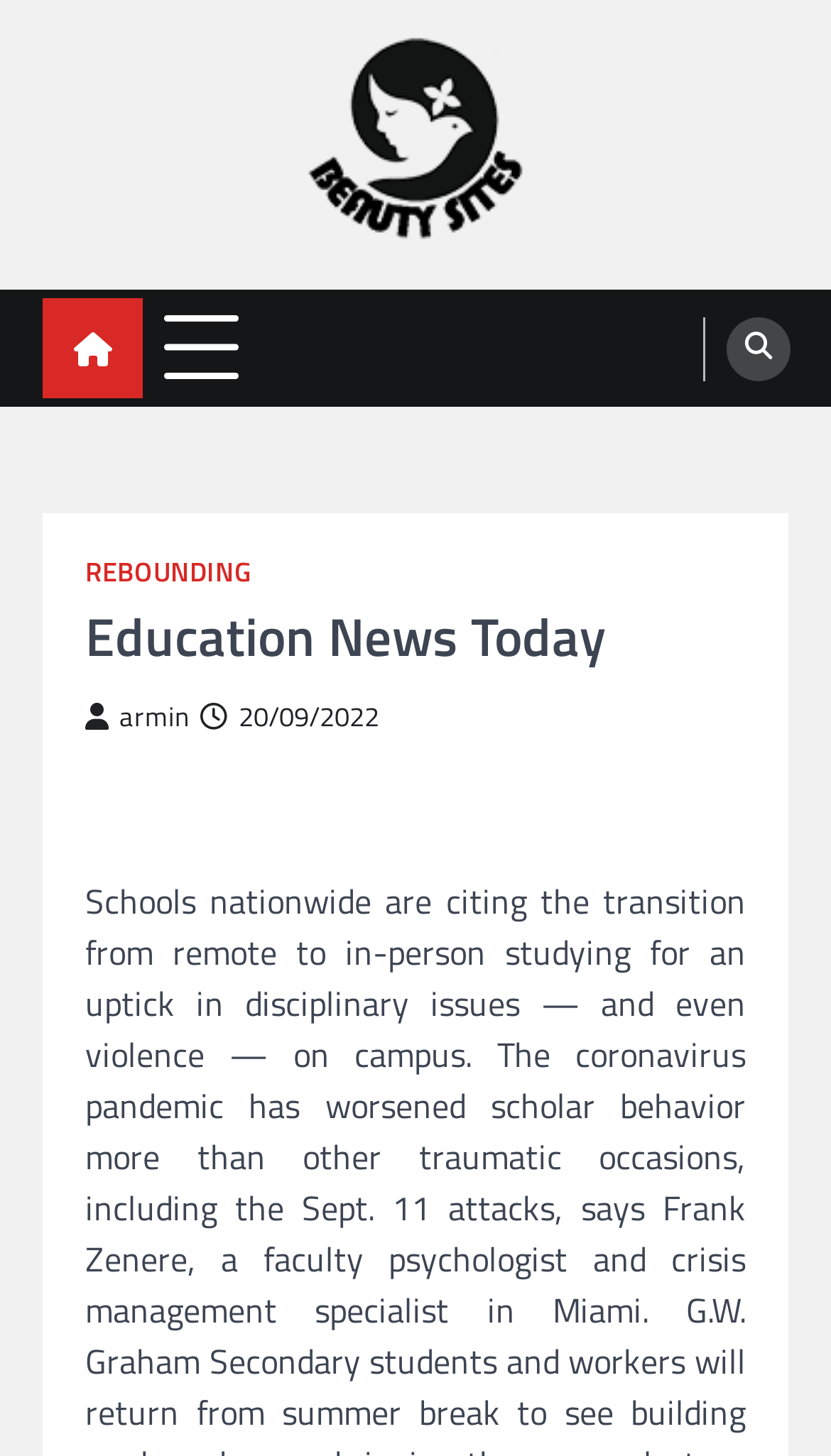Pinpoint the bounding box coordinates of the clickable element needed to complete the instruction: "view the Education News Today header". The coordinates should be provided as four float numbers between 0 and 1: [left, top, right, bottom].

[0.103, 0.411, 0.897, 0.466]